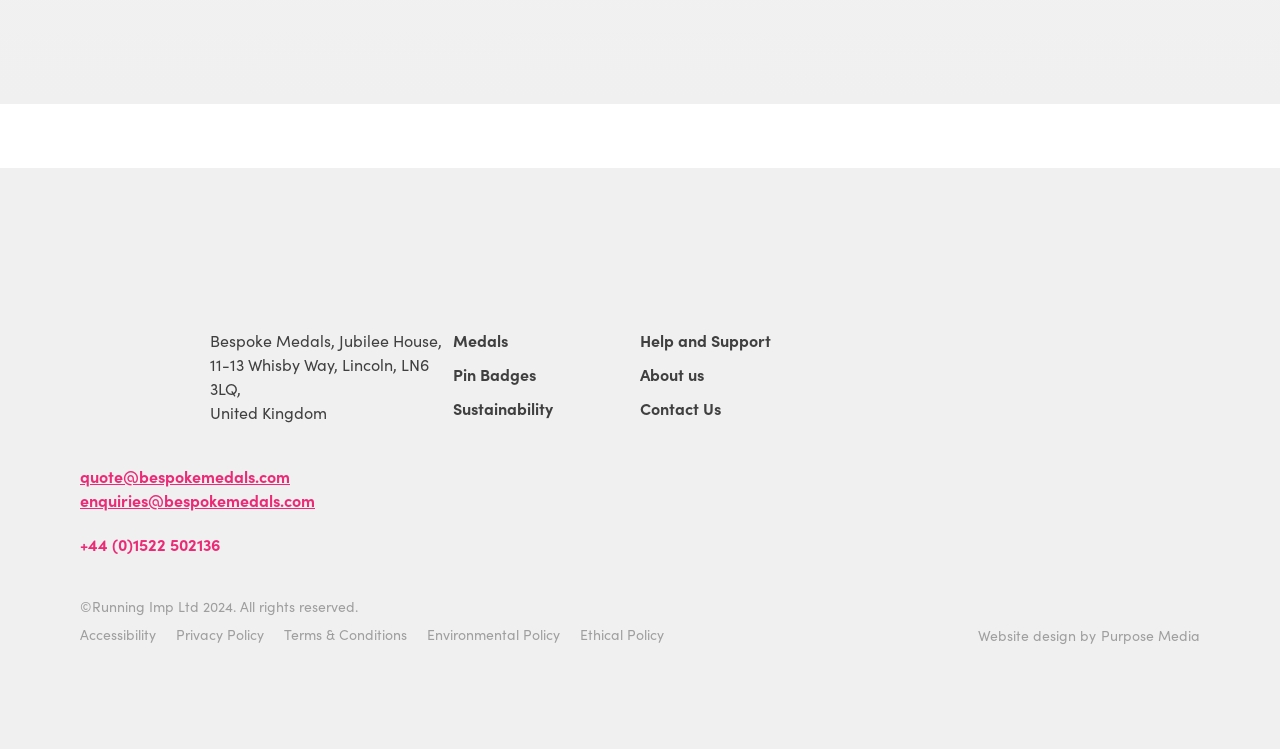Identify the bounding box coordinates for the UI element described by the following text: "About us". Provide the coordinates as four float numbers between 0 and 1, in the format [left, top, right, bottom].

[0.5, 0.485, 0.55, 0.514]